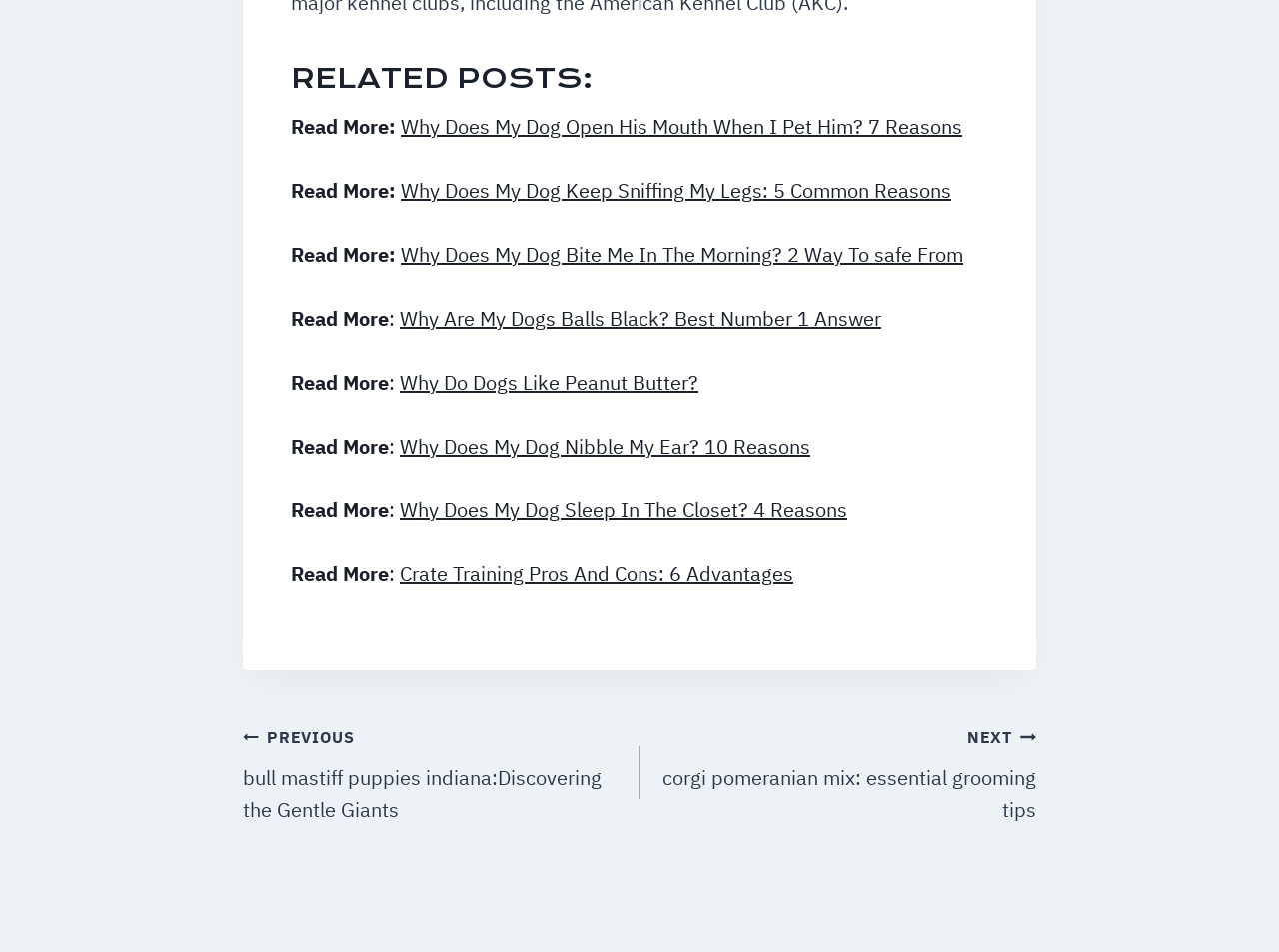How many links are there in the RELATED POSTS section?
Respond with a short answer, either a single word or a phrase, based on the image.

7